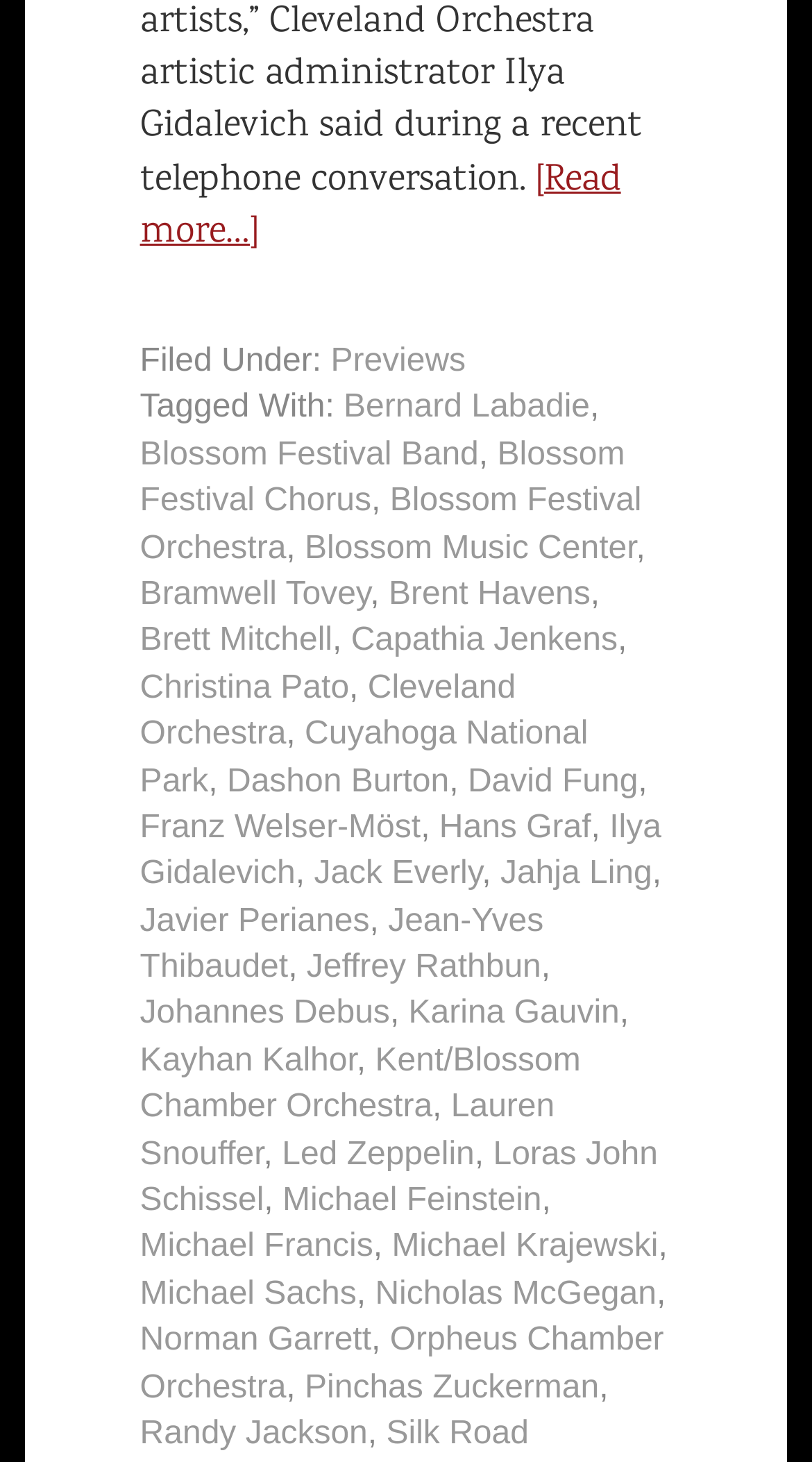Highlight the bounding box coordinates of the element that should be clicked to carry out the following instruction: "go to Slot 138". The coordinates must be given as four float numbers ranging from 0 to 1, i.e., [left, top, right, bottom].

None